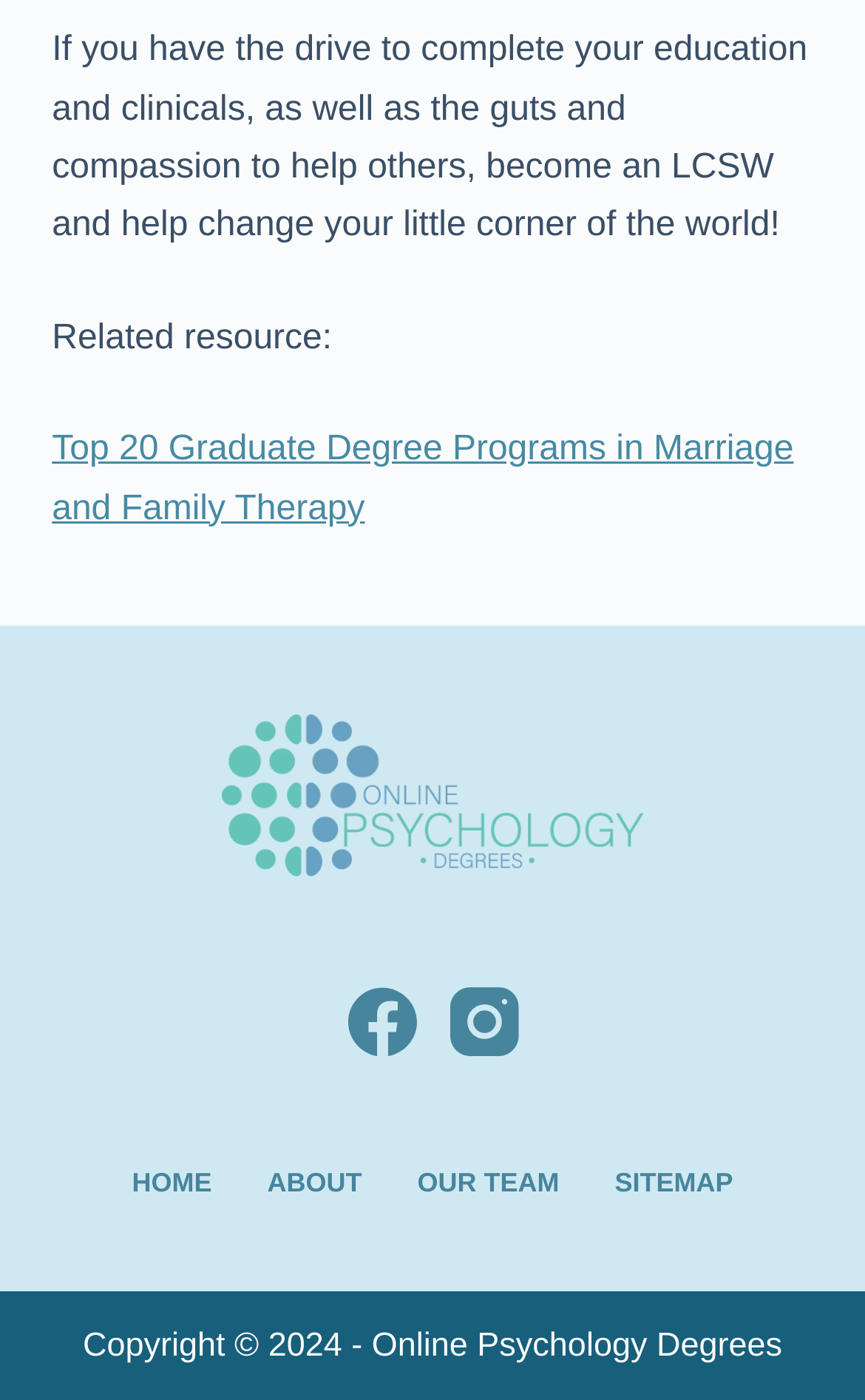Provide a brief response to the question below using one word or phrase:
How many menu items are present in the footer menu?

4